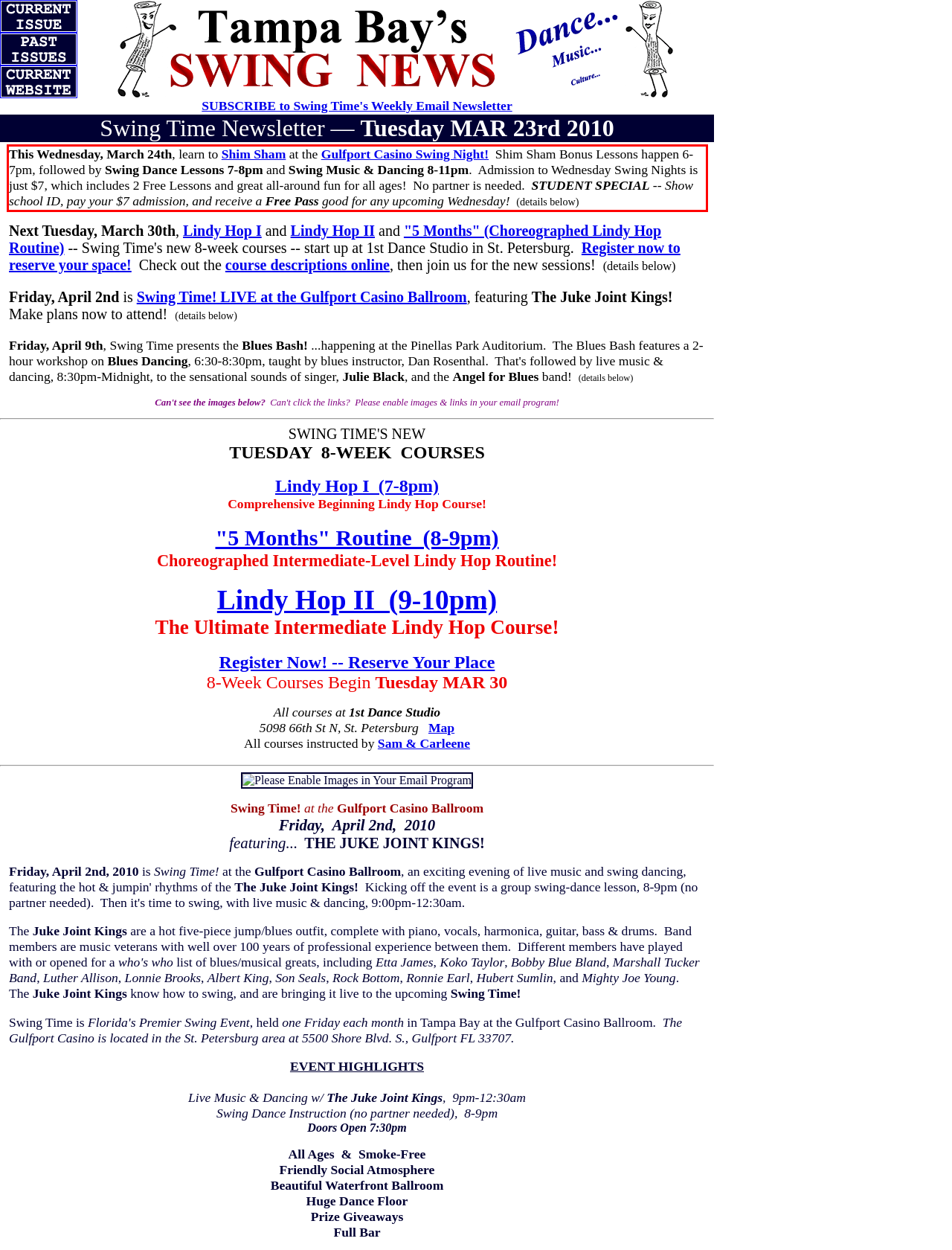From the screenshot of the webpage, locate the red bounding box and extract the text contained within that area.

This Wednesday, March 24th, learn to Shim Sham at the Gulfport Casino Swing Night! Shim Sham Bonus Lessons happen 6-7pm, followed by Swing Dance Lessons 7-8pm and Swing Music & Dancing 8-11pm. Admission to Wednesday Swing Nights is just $7, which includes 2 Free Lessons and great all-around fun for all ages! No partner is needed. STUDENT SPECIAL -- Show school ID, pay your $7 admission, and receive a Free Pass good for any upcoming Wednesday! (details below)